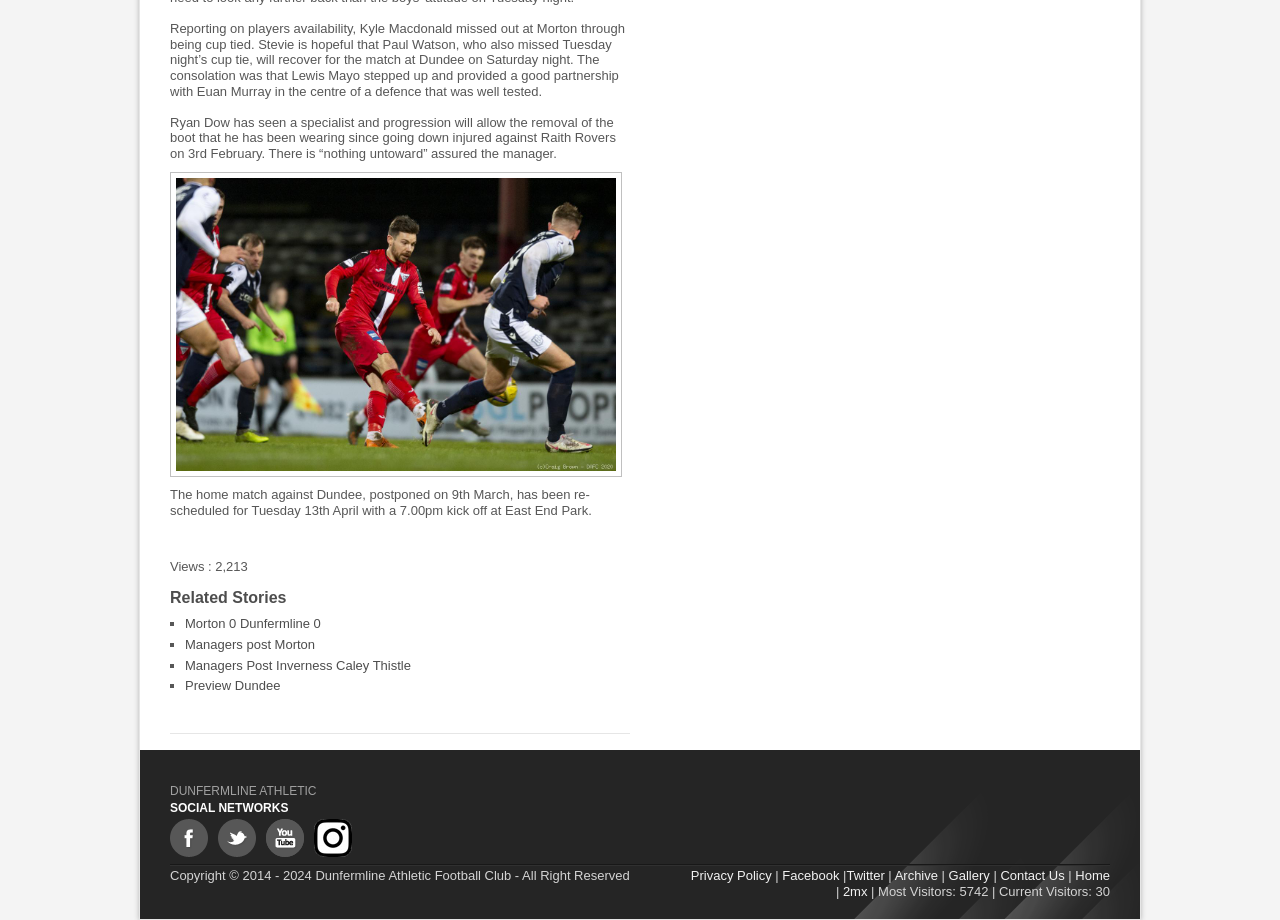Locate the bounding box coordinates of the item that should be clicked to fulfill the instruction: "Visit the Facebook page of Dunfermline Athletic".

[0.133, 0.89, 0.162, 0.932]